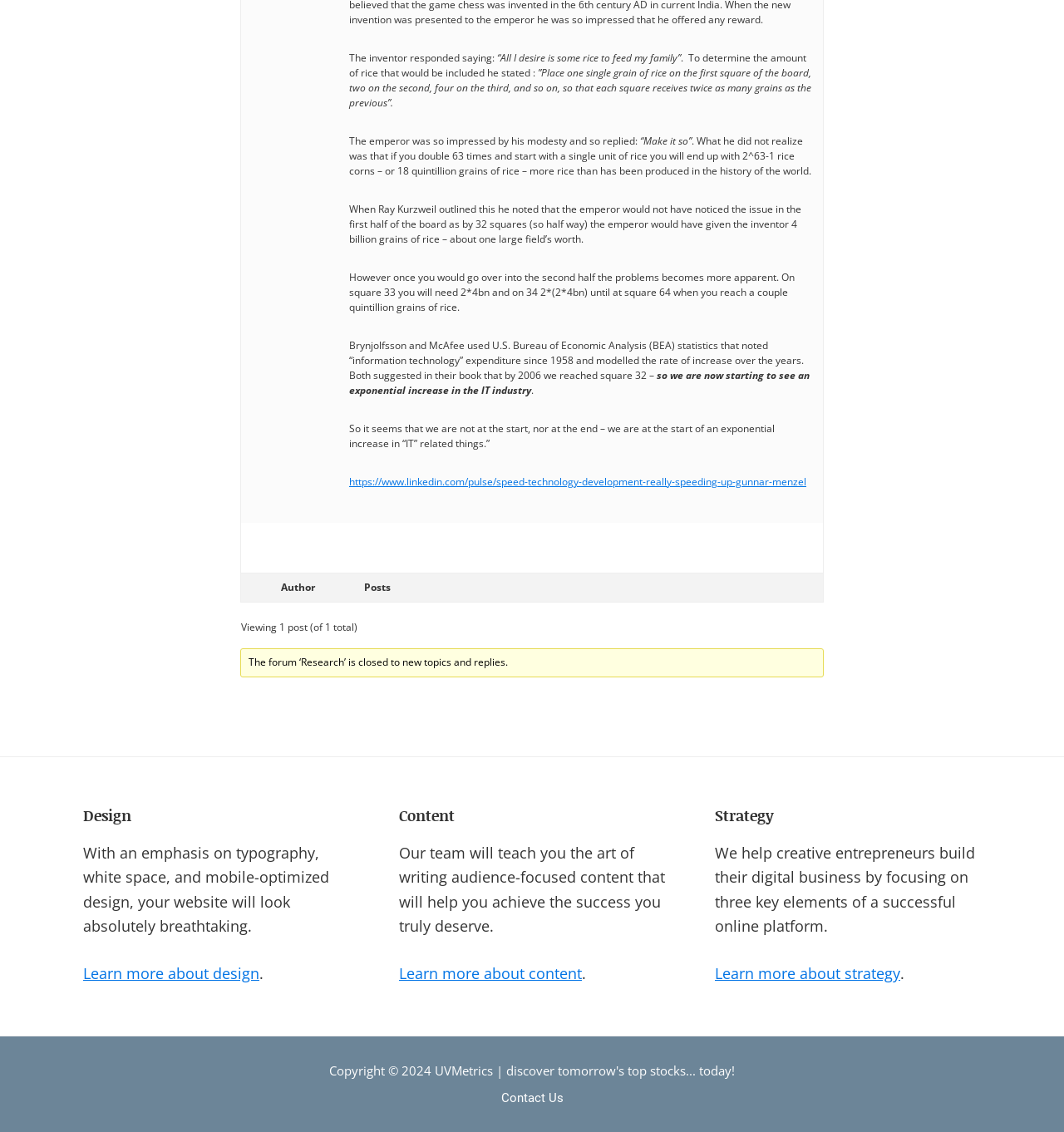Identify the bounding box of the HTML element described here: "Learn more about design". Provide the coordinates as four float numbers between 0 and 1: [left, top, right, bottom].

[0.078, 0.851, 0.244, 0.869]